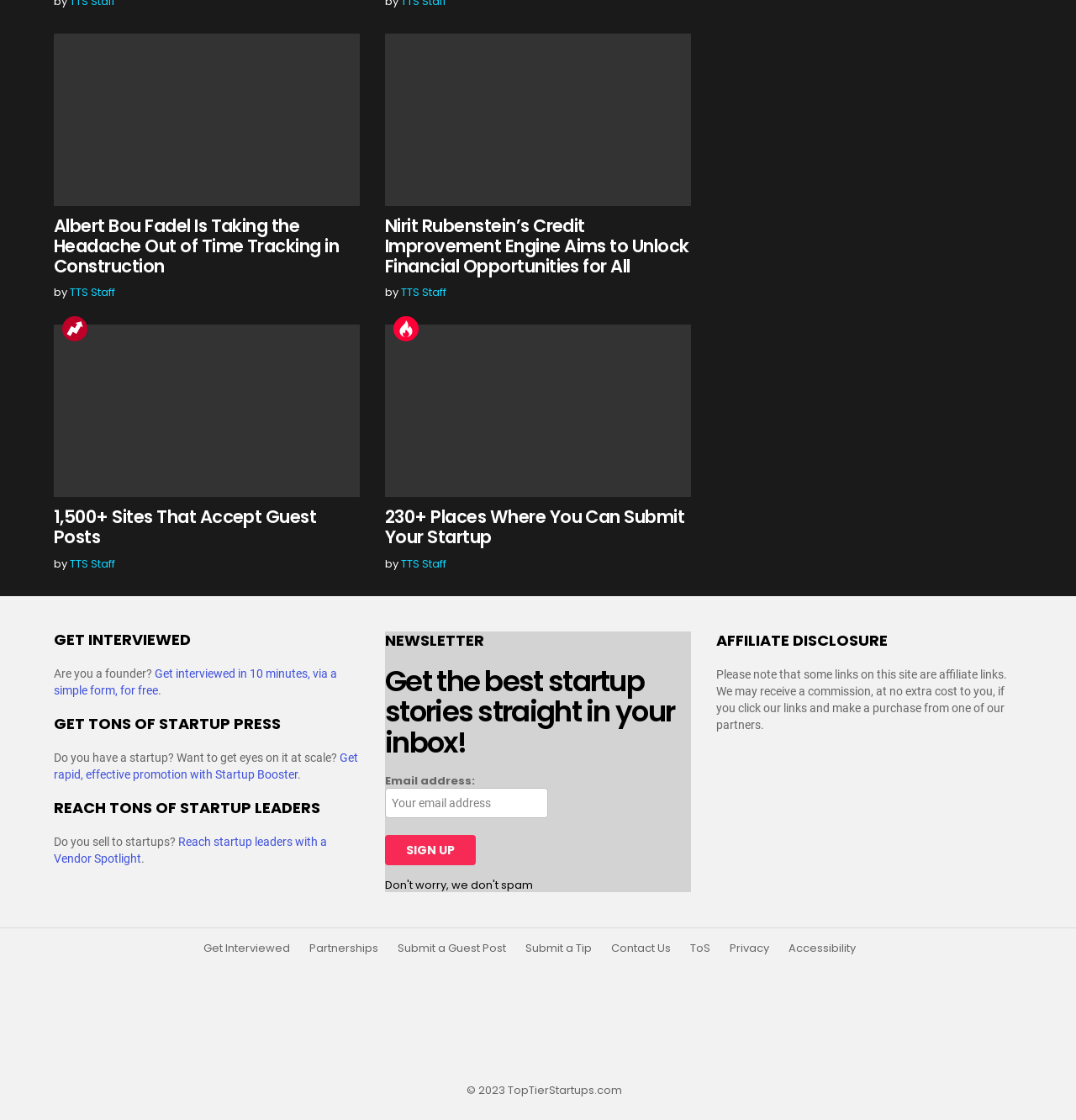Respond with a single word or phrase to the following question: What is the 'Startup Booster'?

Rapid, effective promotion